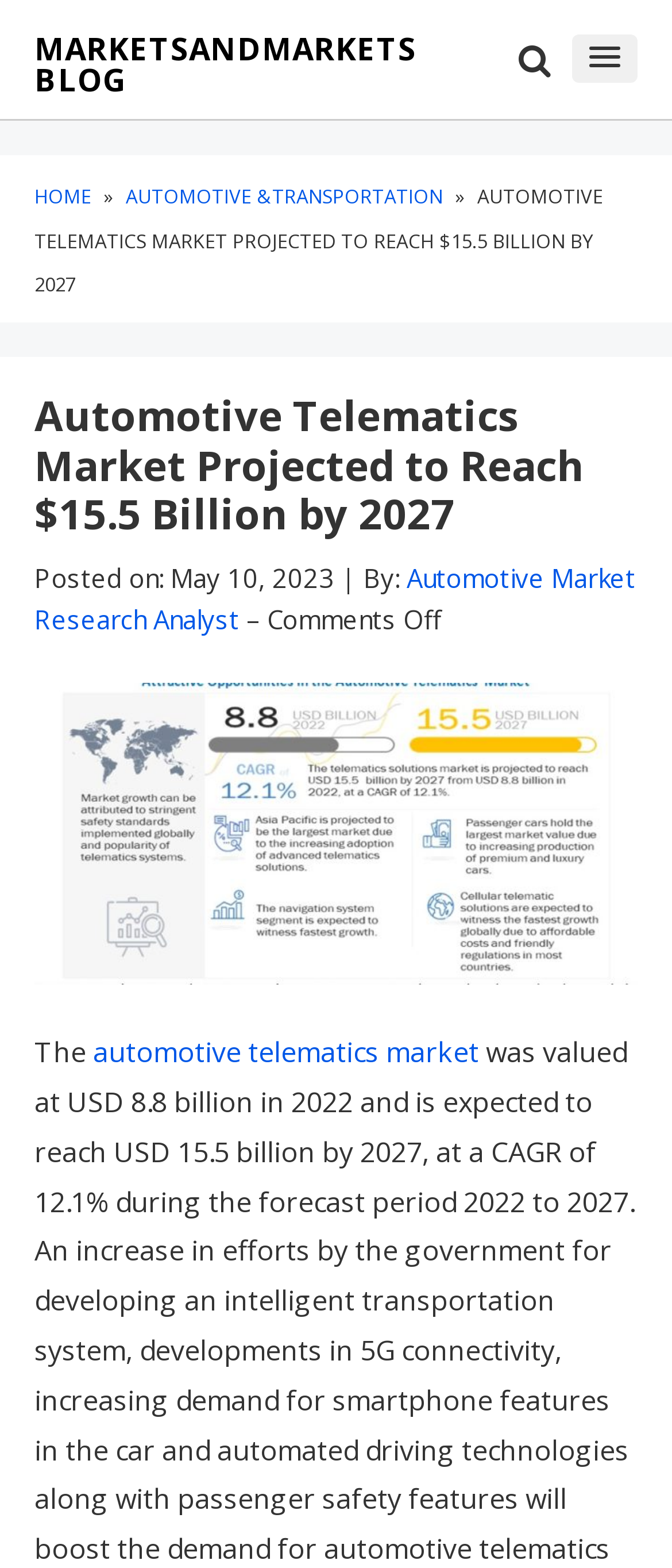Review the image closely and give a comprehensive answer to the question: Who is the author of the article?

The answer can be found in the section below the header, where it is stated 'Posted on: May 10, 2023 | By: Automotive Market Research Analyst'.